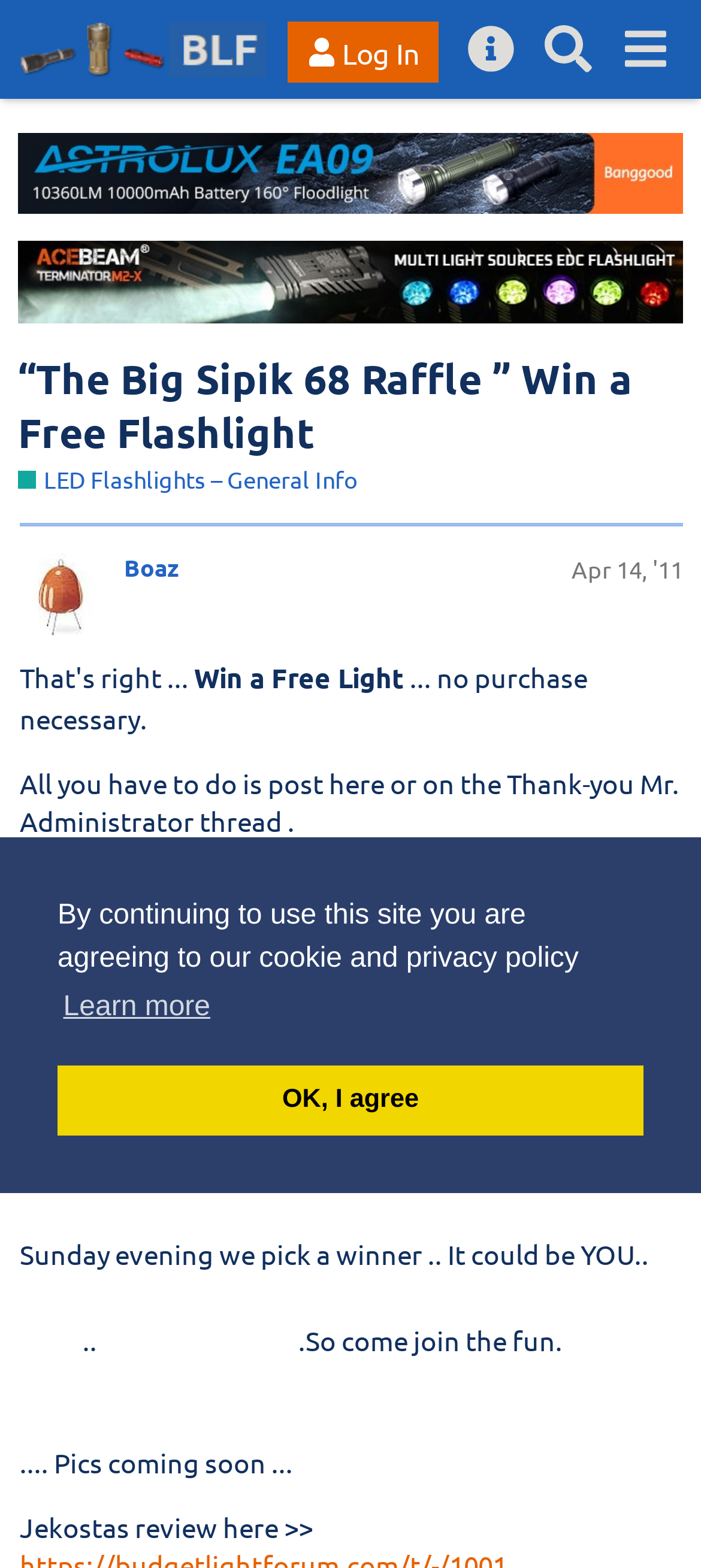Determine the bounding box coordinates of the target area to click to execute the following instruction: "Click the 'Log In' button."

[0.411, 0.014, 0.627, 0.053]